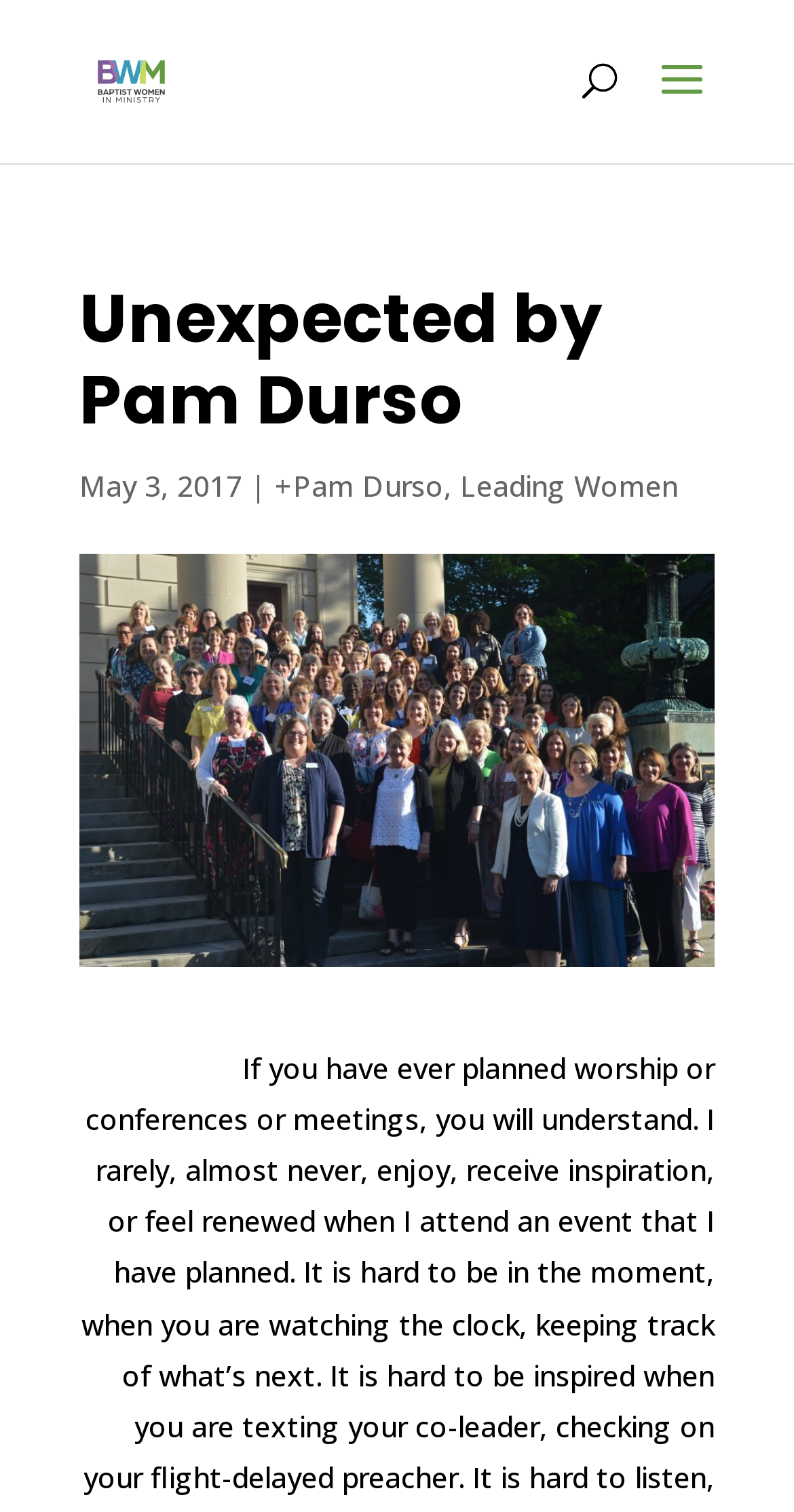Describe every aspect of the webpage comprehensively.

The webpage is about an article titled "Unexpected by Pam Durso" on the Baptist Women in Ministry website. At the top left corner, there is a link to the Baptist Women in Ministry website, accompanied by a small image with the same name. 

Below the top navigation, there is a search bar that spans almost the entire width of the page. 

The main content of the webpage starts with a heading that displays the title of the article, "Unexpected by Pam Durso", which takes up most of the width of the page. 

Below the title, there is a line of text that shows the publication date, "May 3, 2017", followed by a vertical bar, and then the author's name, "Pam Durso", which is a clickable link. To the right of the author's name, there is another link labeled "Leading Women".